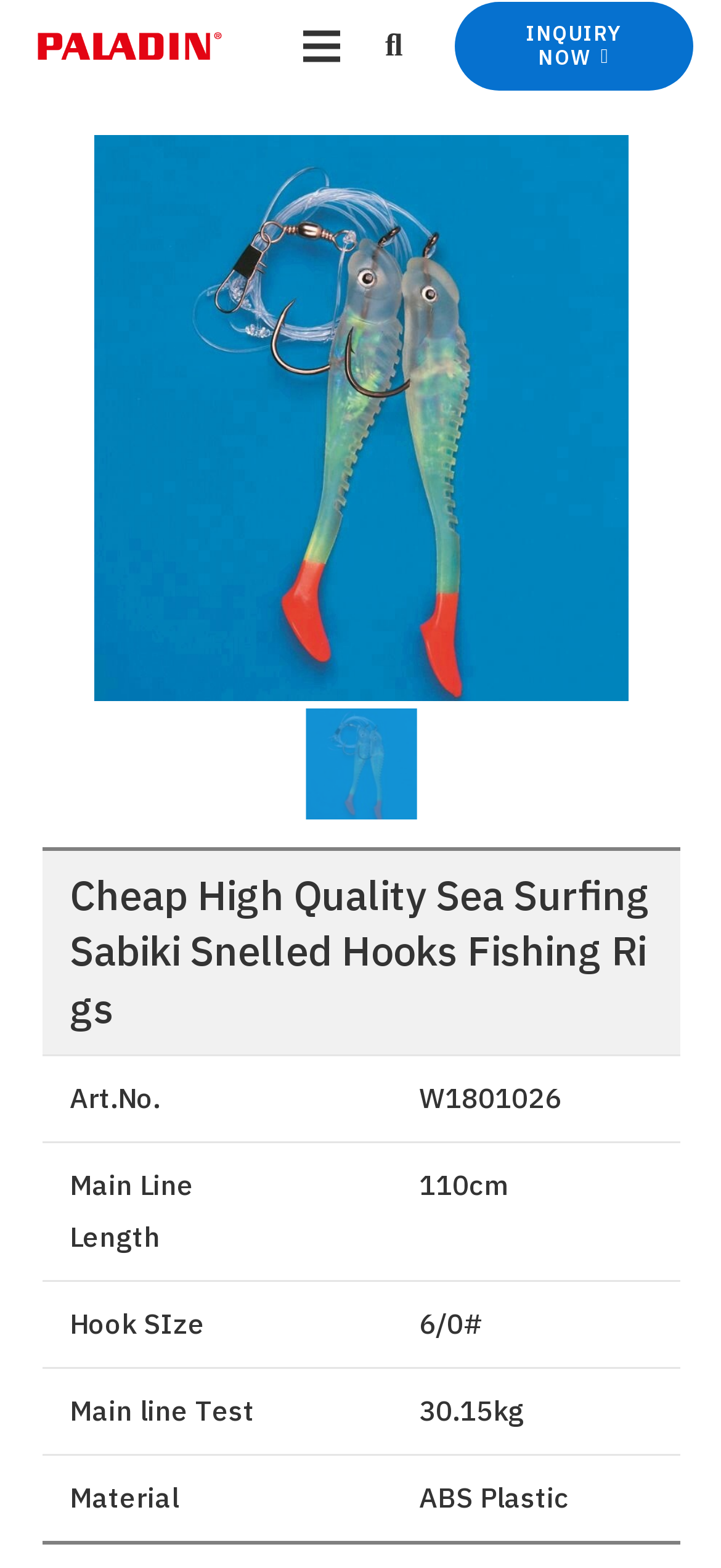What is the main line length of the product?
Your answer should be a single word or phrase derived from the screenshot.

110cm